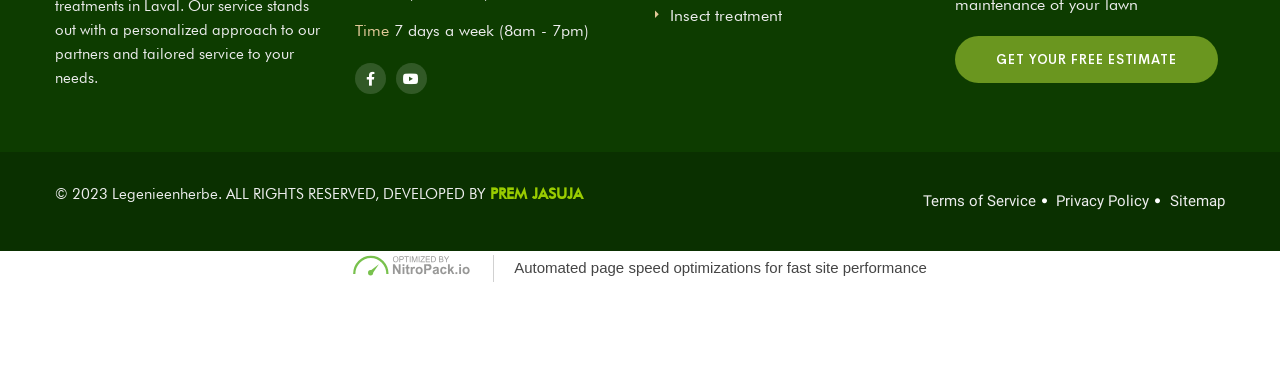Please identify the coordinates of the bounding box that should be clicked to fulfill this instruction: "Learn about aeration and soil activator services".

[0.523, 0.156, 0.671, 0.21]